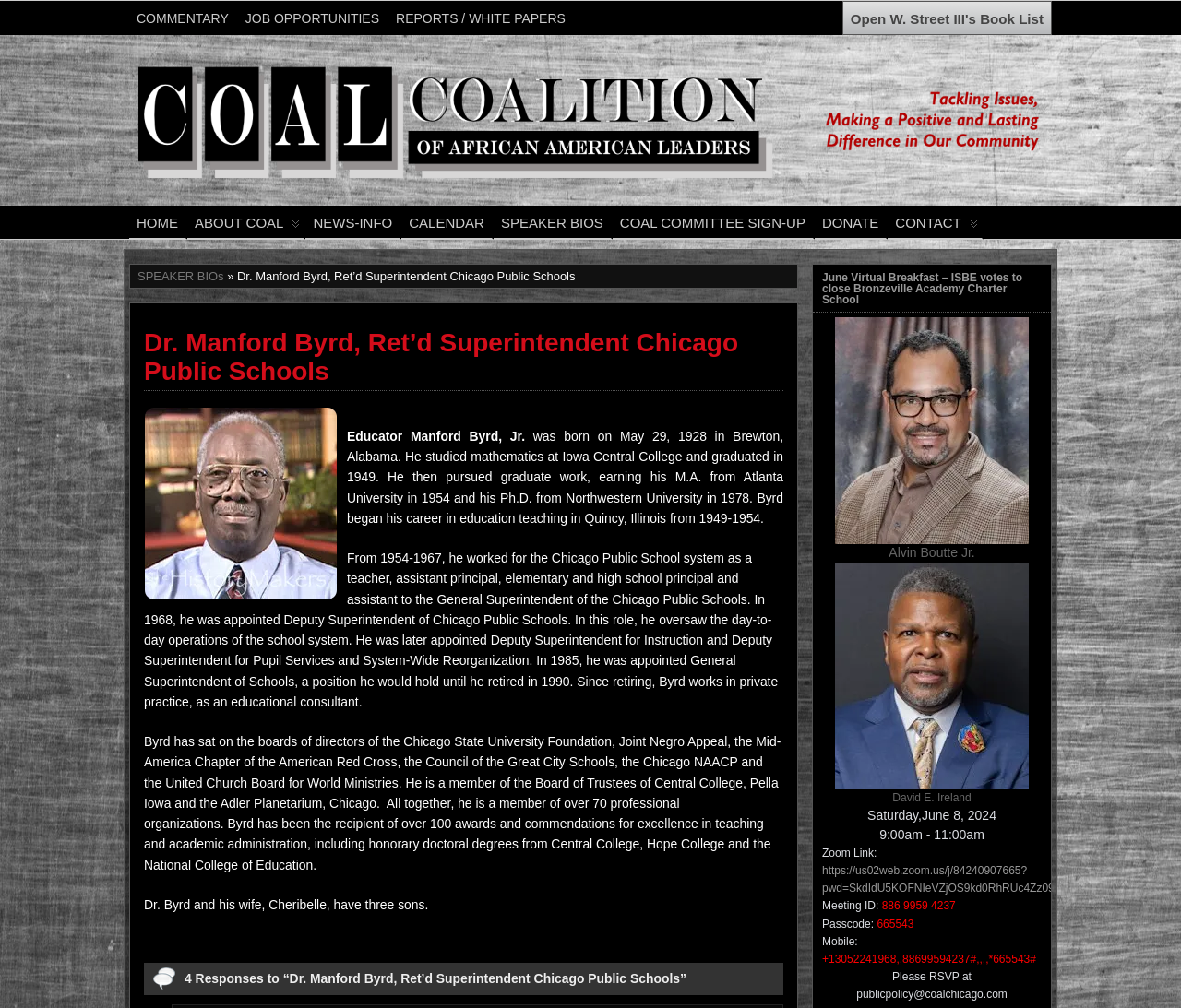Provide a one-word or one-phrase answer to the question:
What is the date of the Virtual Breakfast event?

Saturday, June 8, 2024